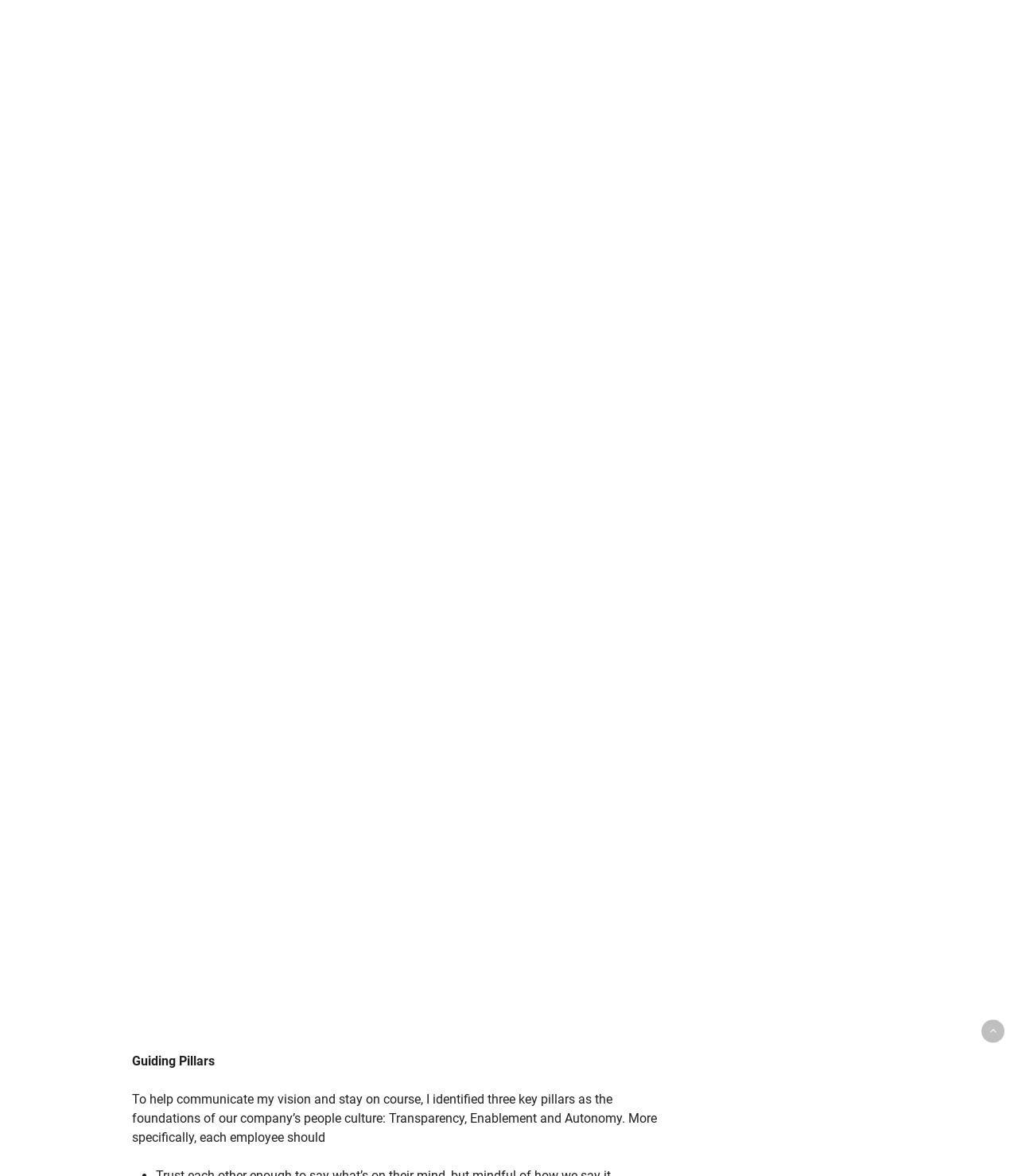Using the provided description: "alt="Transcelestial | Wireless Laser Communications"", find the bounding box coordinates of the corresponding UI element. The output should be four float numbers between 0 and 1, in the format [left, top, right, bottom].

[0.041, 0.024, 0.252, 0.041]